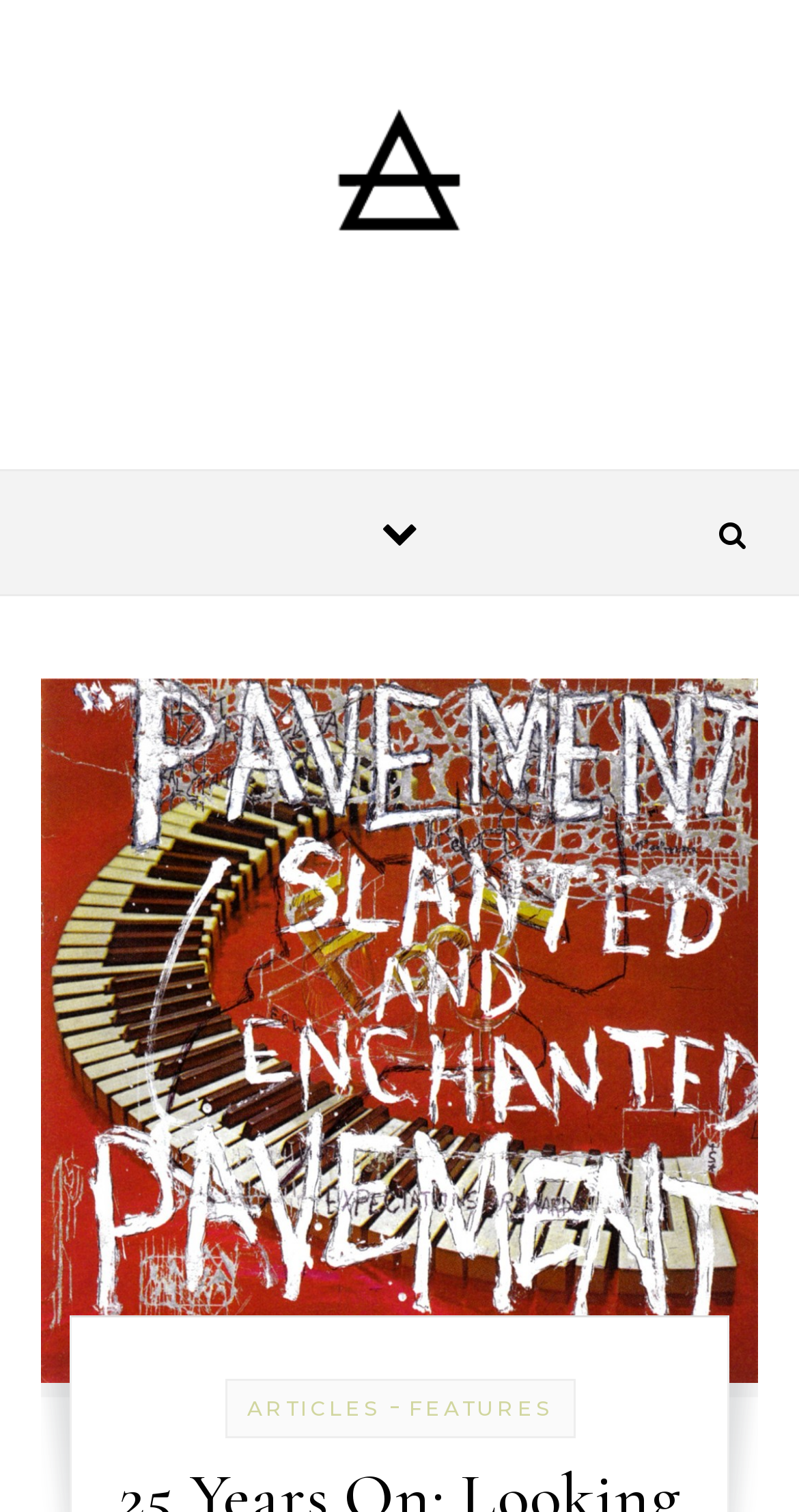Respond to the following question using a concise word or phrase: 
How many buttons are present on the webpage?

2